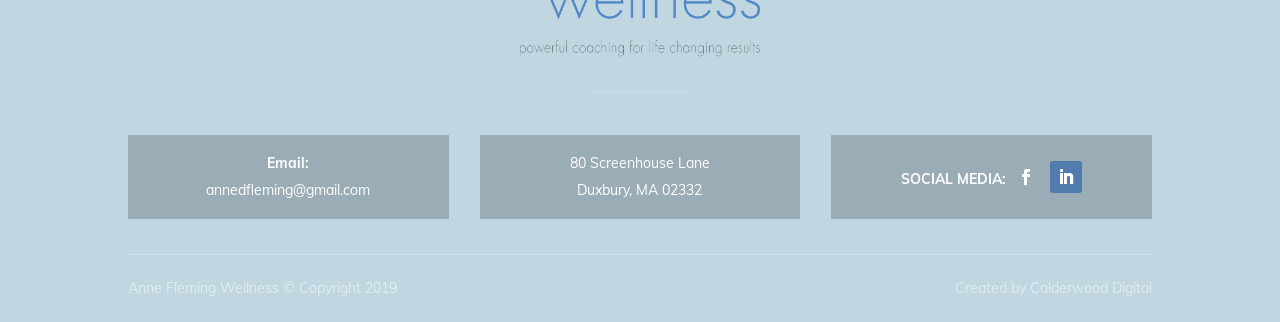Who created the webpage?
Based on the screenshot, answer the question with a single word or phrase.

Calderwood Digital